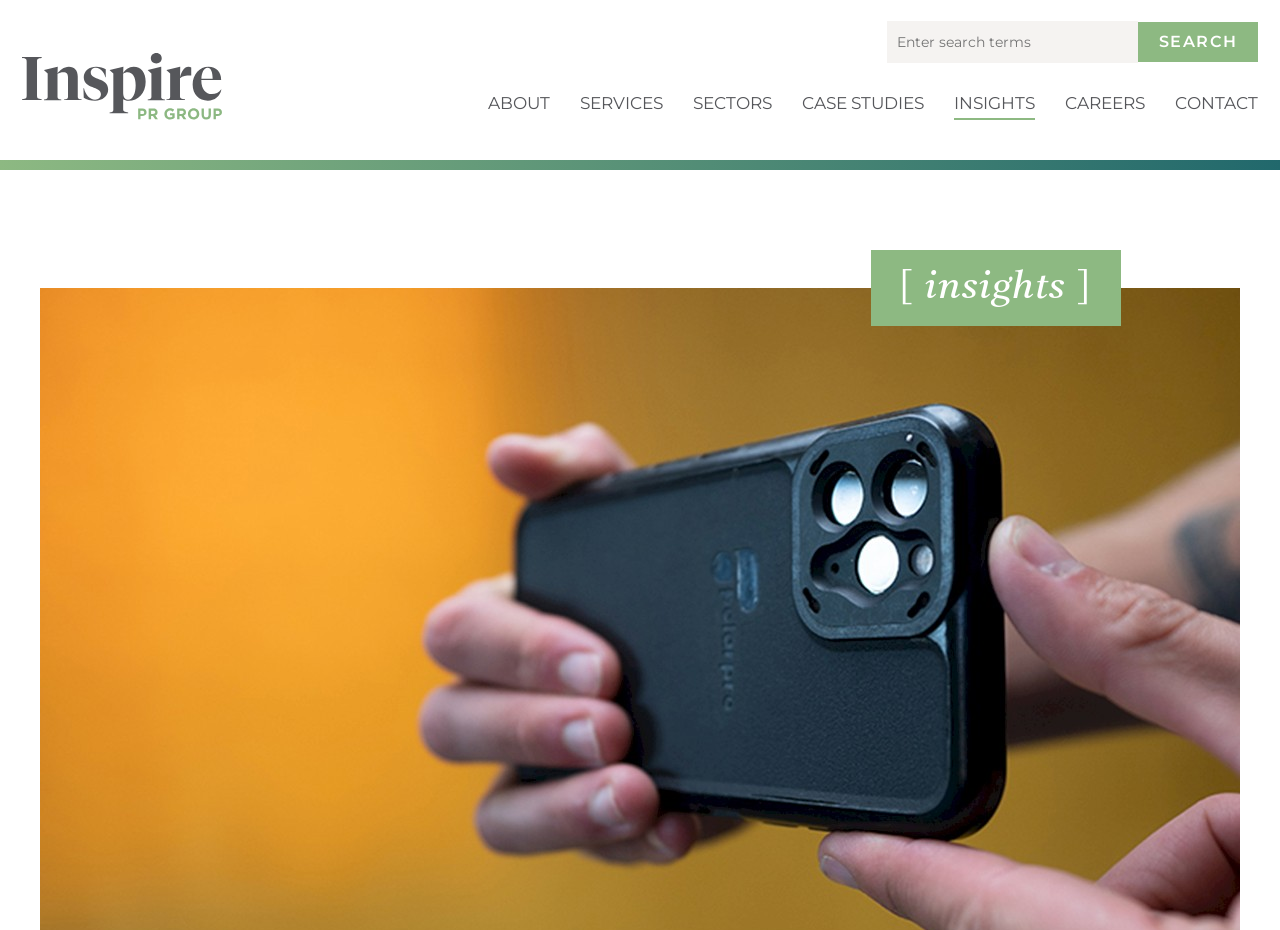Locate the UI element described as follows: "Services". Return the bounding box coordinates as four float numbers between 0 and 1 in the order [left, top, right, bottom].

[0.453, 0.102, 0.518, 0.129]